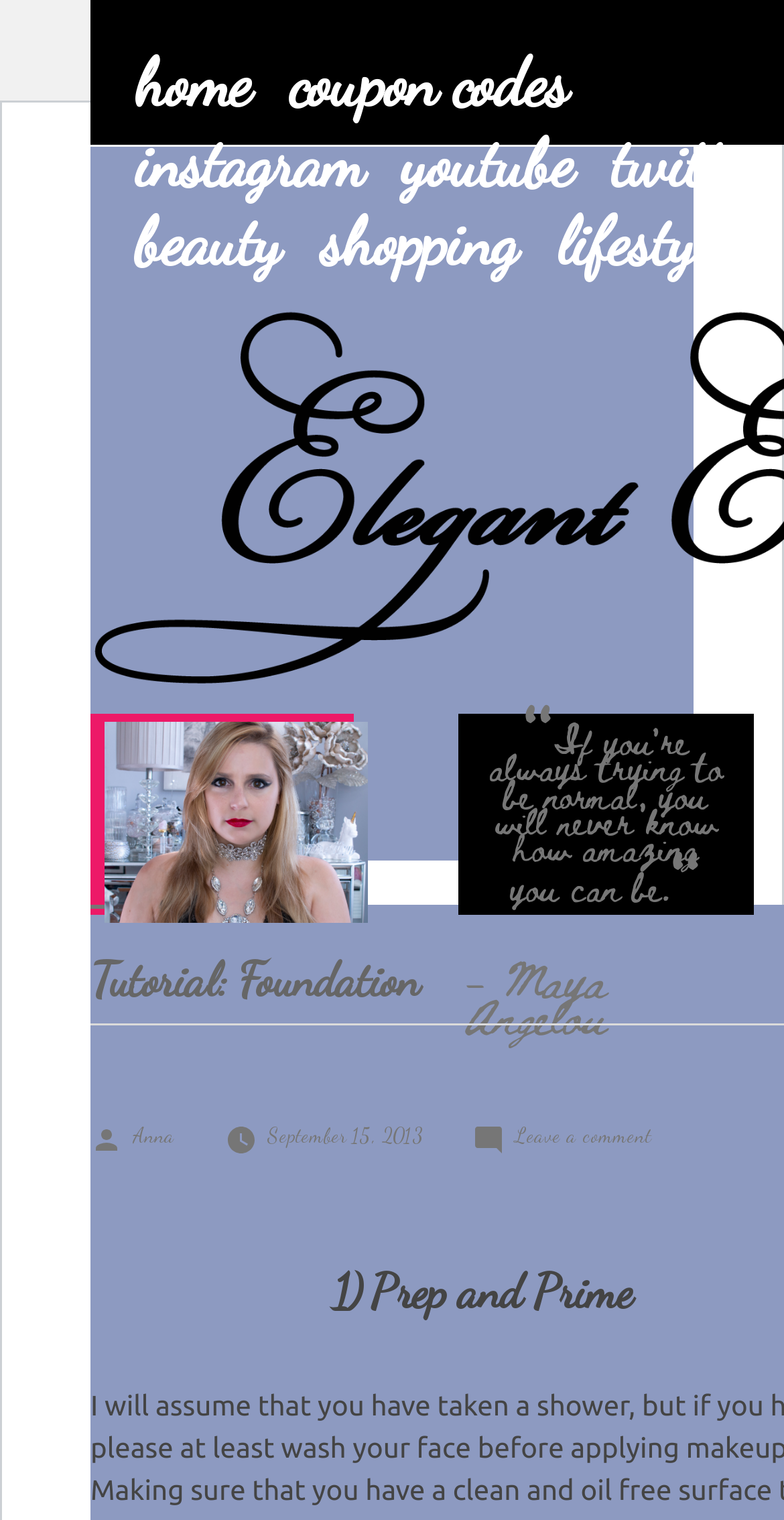Could you highlight the region that needs to be clicked to execute the instruction: "leave a comment on the tutorial"?

[0.656, 0.74, 0.831, 0.755]